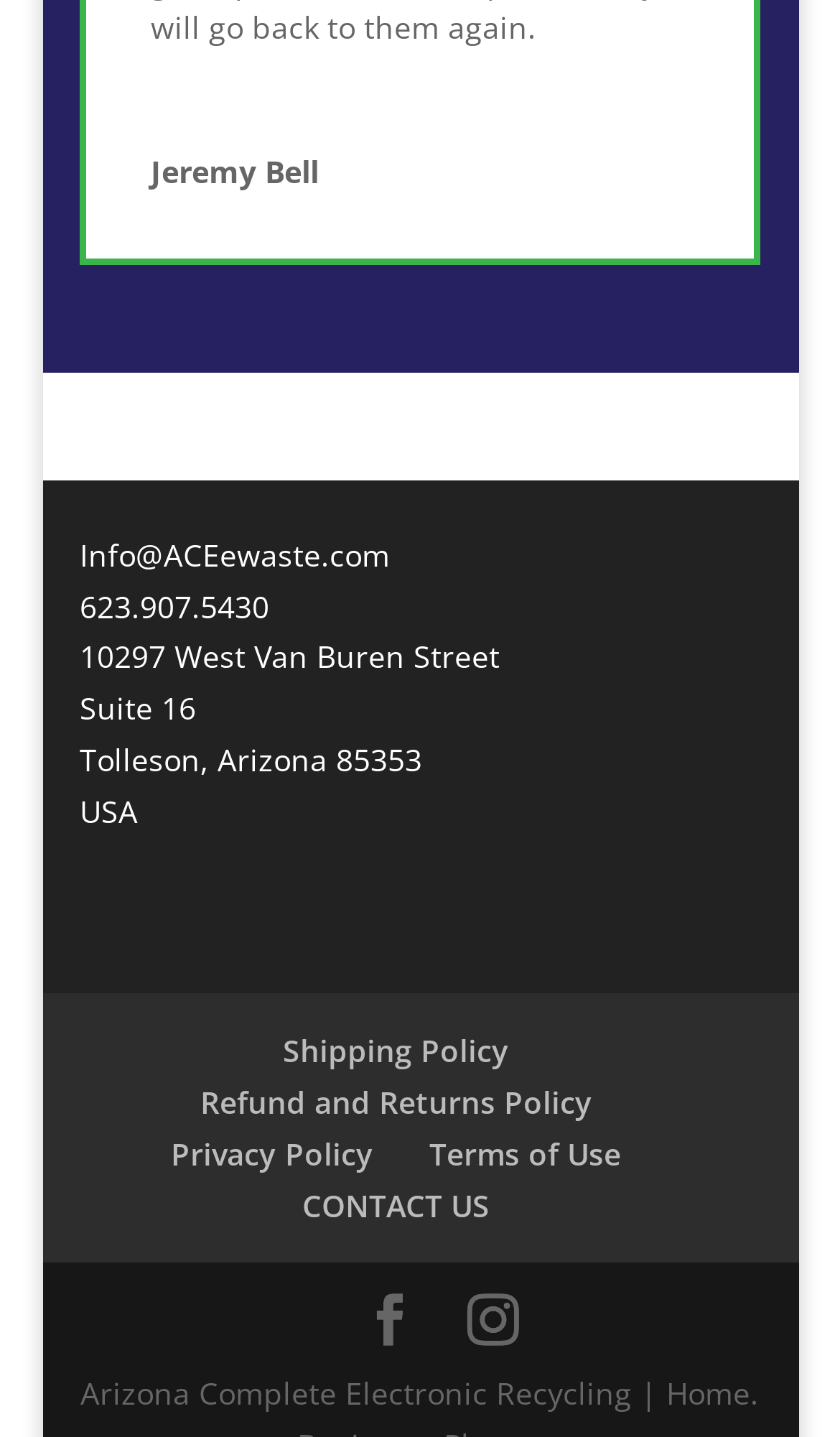What is the name of the person displayed on the webpage?
Offer a detailed and exhaustive answer to the question.

The webpage displays a static text 'Jeremy Bell' at the top, which suggests that it is the name of the person associated with the webpage.